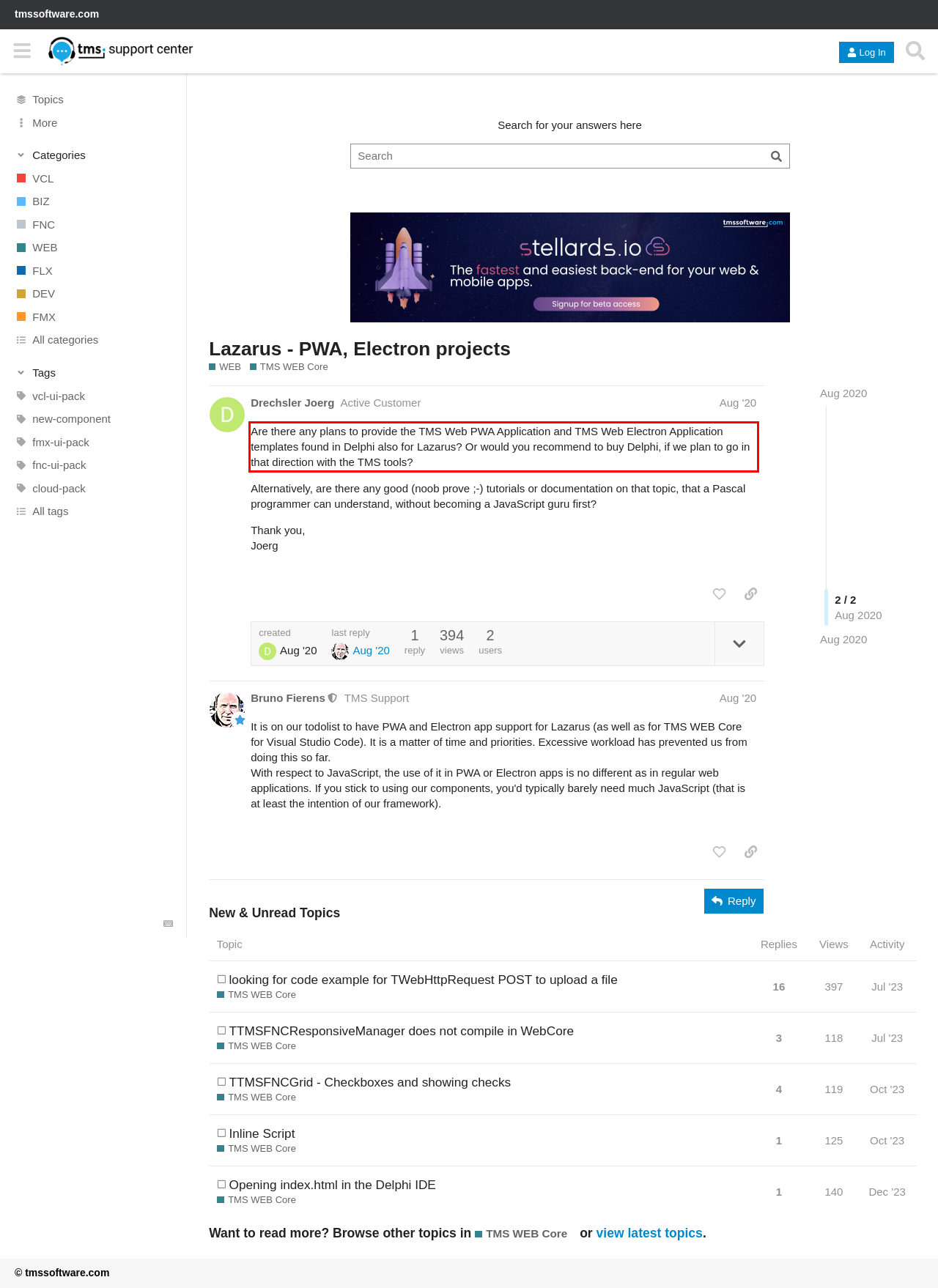You have a screenshot of a webpage with a red bounding box. Use OCR to generate the text contained within this red rectangle.

Are there any plans to provide the TMS Web PWA Application and TMS Web Electron Application templates found in Delphi also for Lazarus? Or would you recommend to buy Delphi, if we plan to go in that direction with the TMS tools?